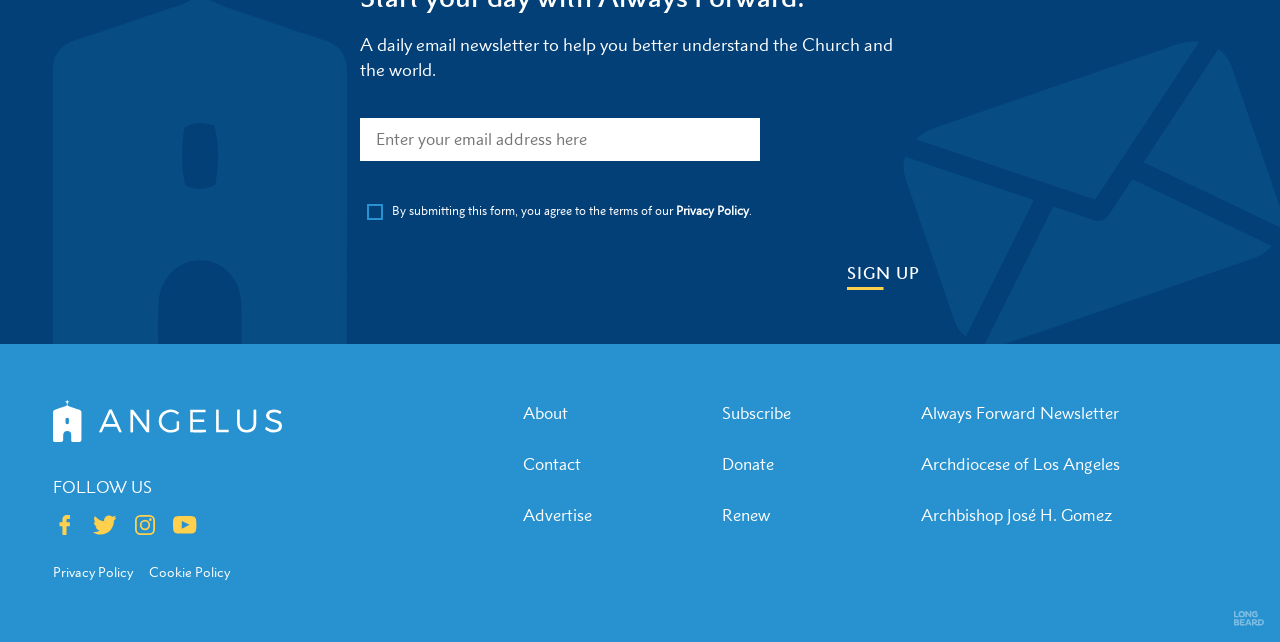What is the button on the page for?
Refer to the image and provide a detailed answer to the question.

The button element with the description 'SIGN UP' suggests that users can click on it to sign up for the daily email newsletter or some other service offered by the website.